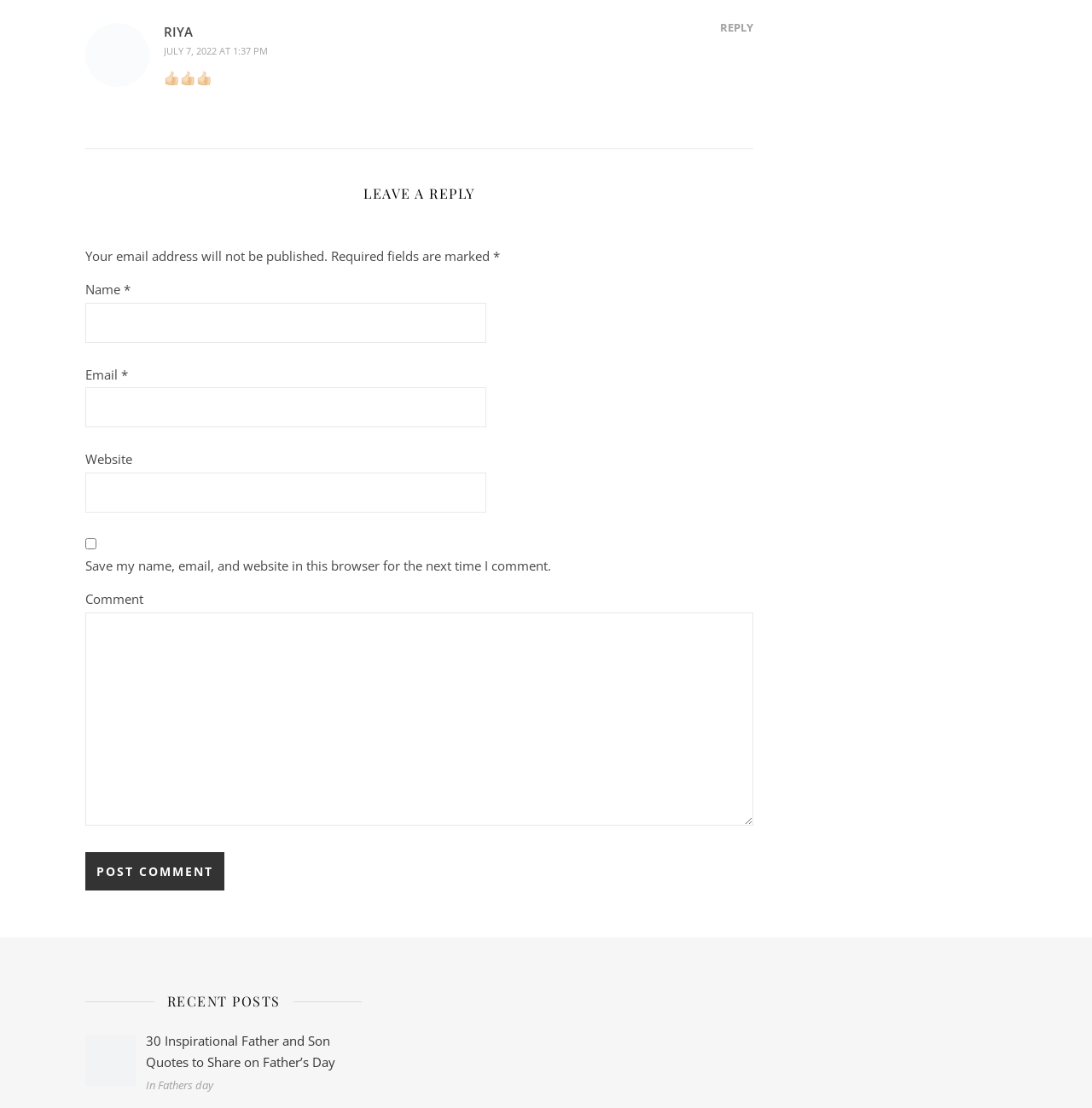Provide the bounding box coordinates for the area that should be clicked to complete the instruction: "Enter your name".

[0.078, 0.273, 0.445, 0.309]